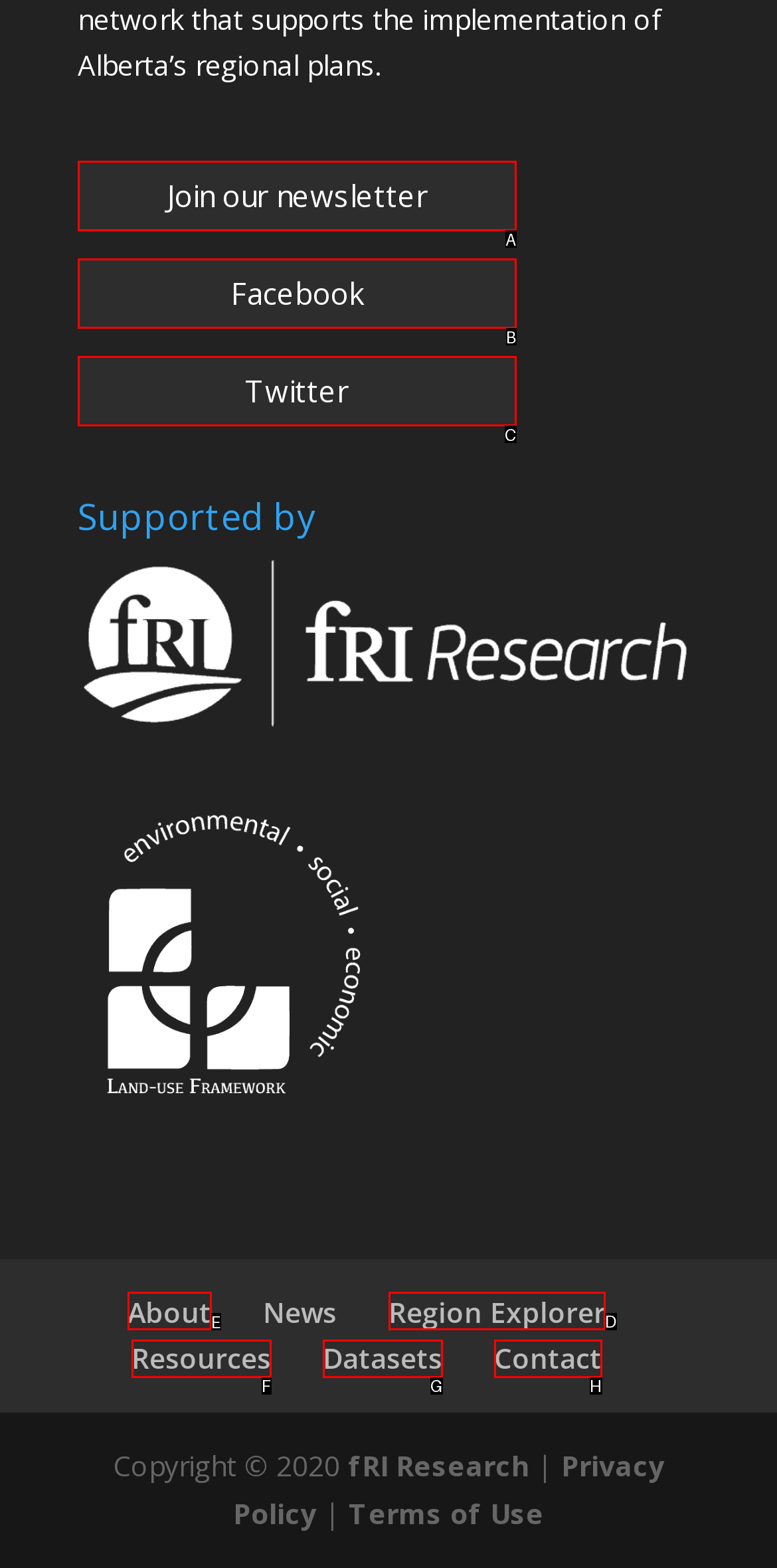Indicate which red-bounded element should be clicked to perform the task: Explore region data Answer with the letter of the correct option.

D